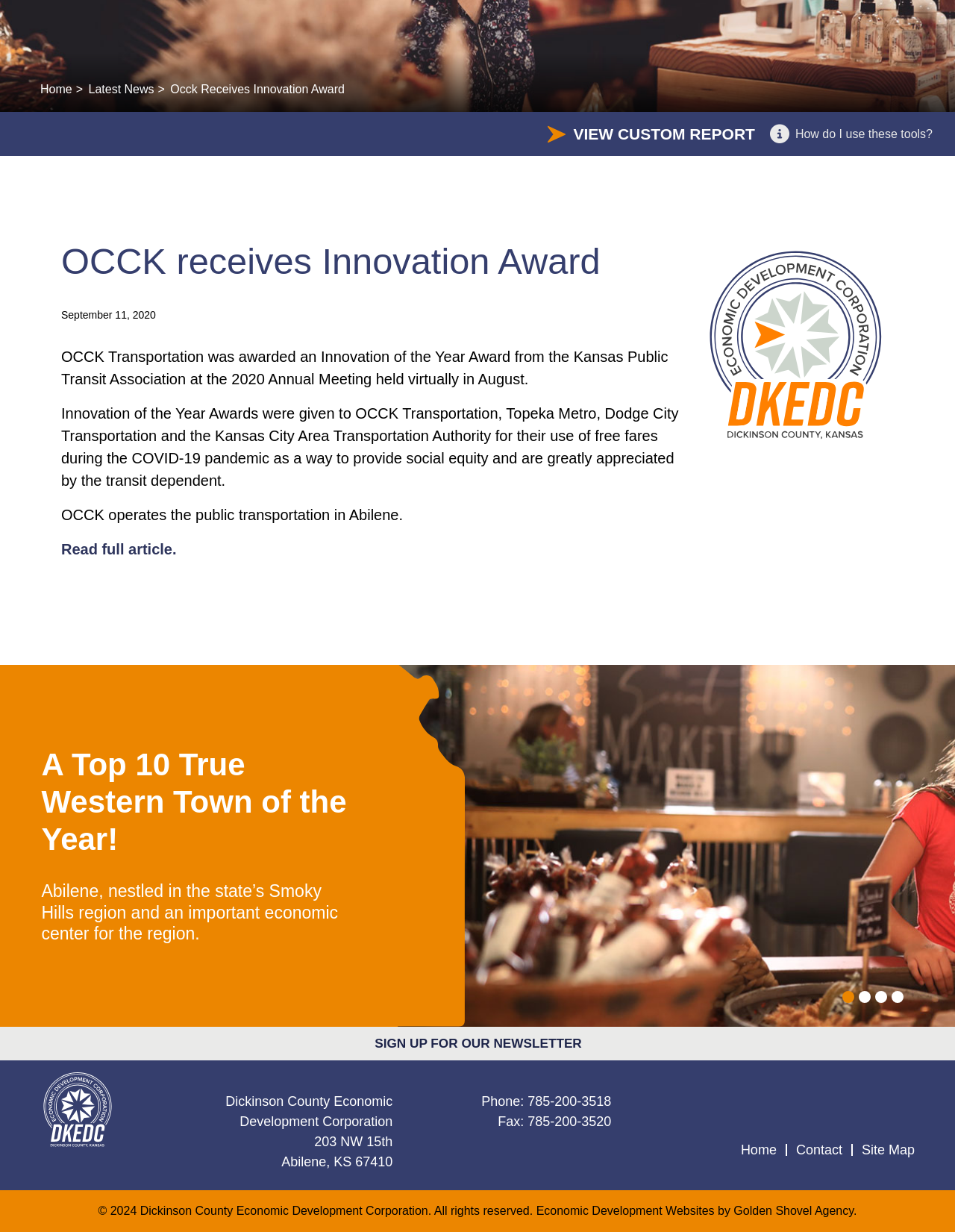Identify the bounding box coordinates for the UI element described as: "Sign Up for Our Newsletter". The coordinates should be provided as four floats between 0 and 1: [left, top, right, bottom].

[0.392, 0.84, 0.609, 0.853]